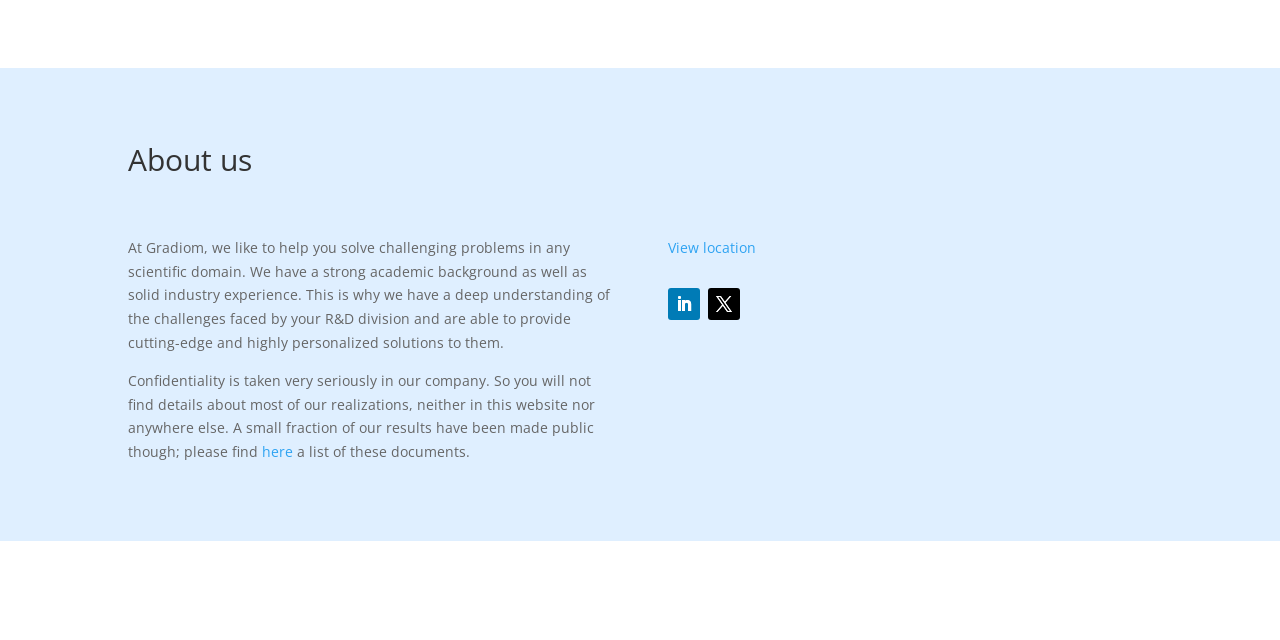Using the provided description View location, find the bounding box coordinates for the UI element. Provide the coordinates in (top-left x, top-left y, bottom-right x, bottom-right y) format, ensuring all values are between 0 and 1.

[0.522, 0.372, 0.591, 0.401]